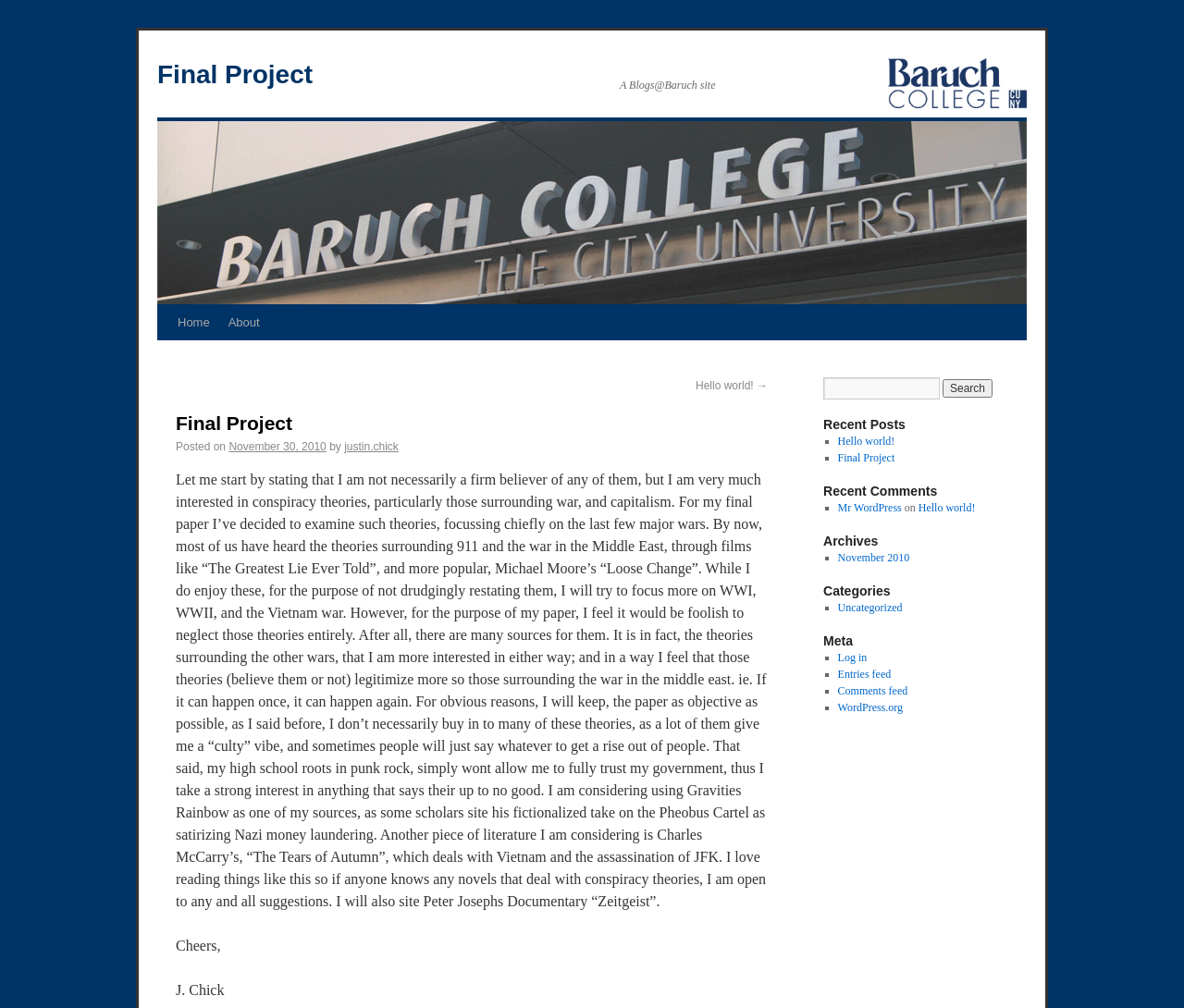Observe the image and answer the following question in detail: What is the category of the blog post?

The category of the blog post is 'Uncategorized' which is mentioned in the link element with the text 'Uncategorized' under the 'Categories' heading.